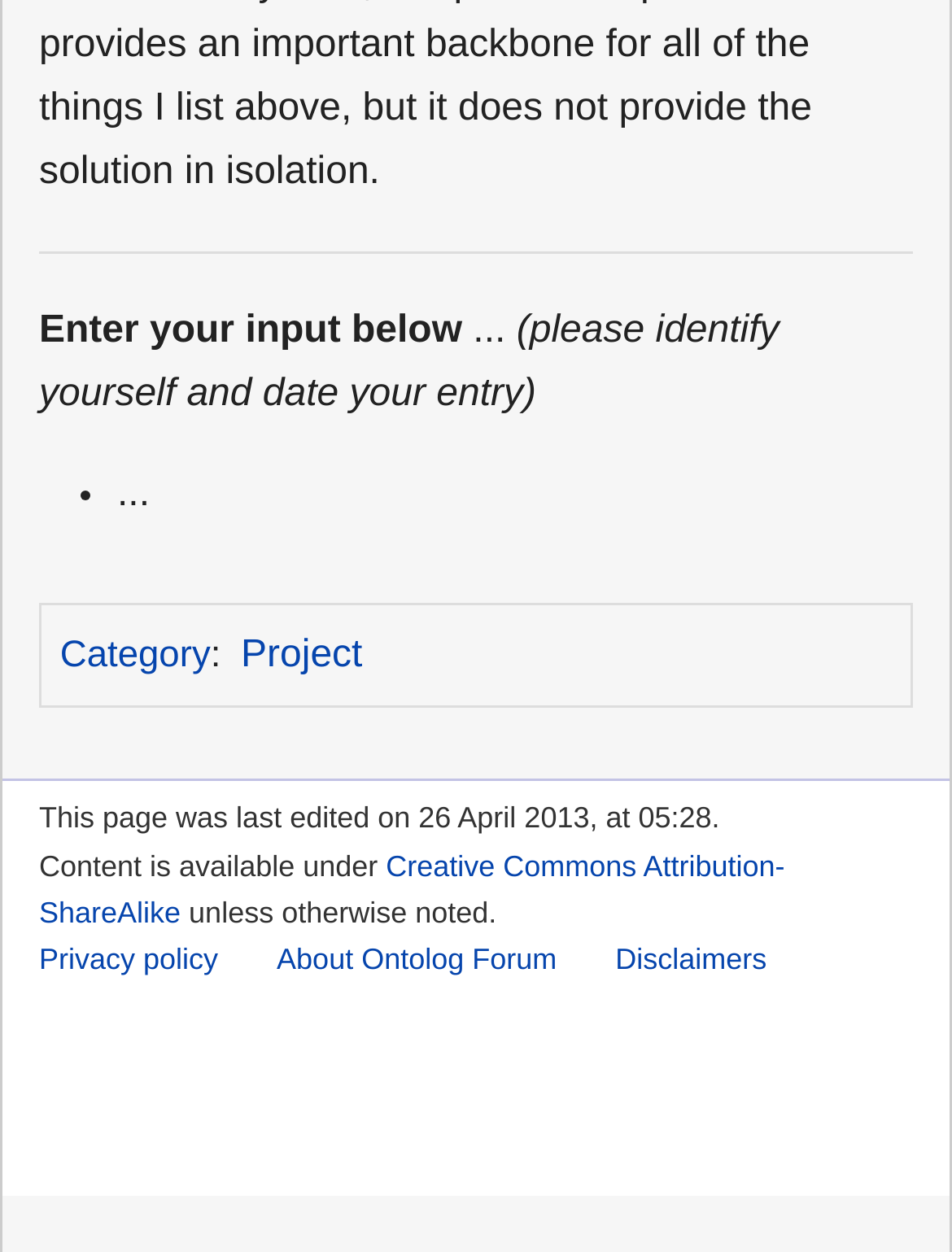What is the last edited date of this page?
Look at the image and answer the question using a single word or phrase.

26 April 2013